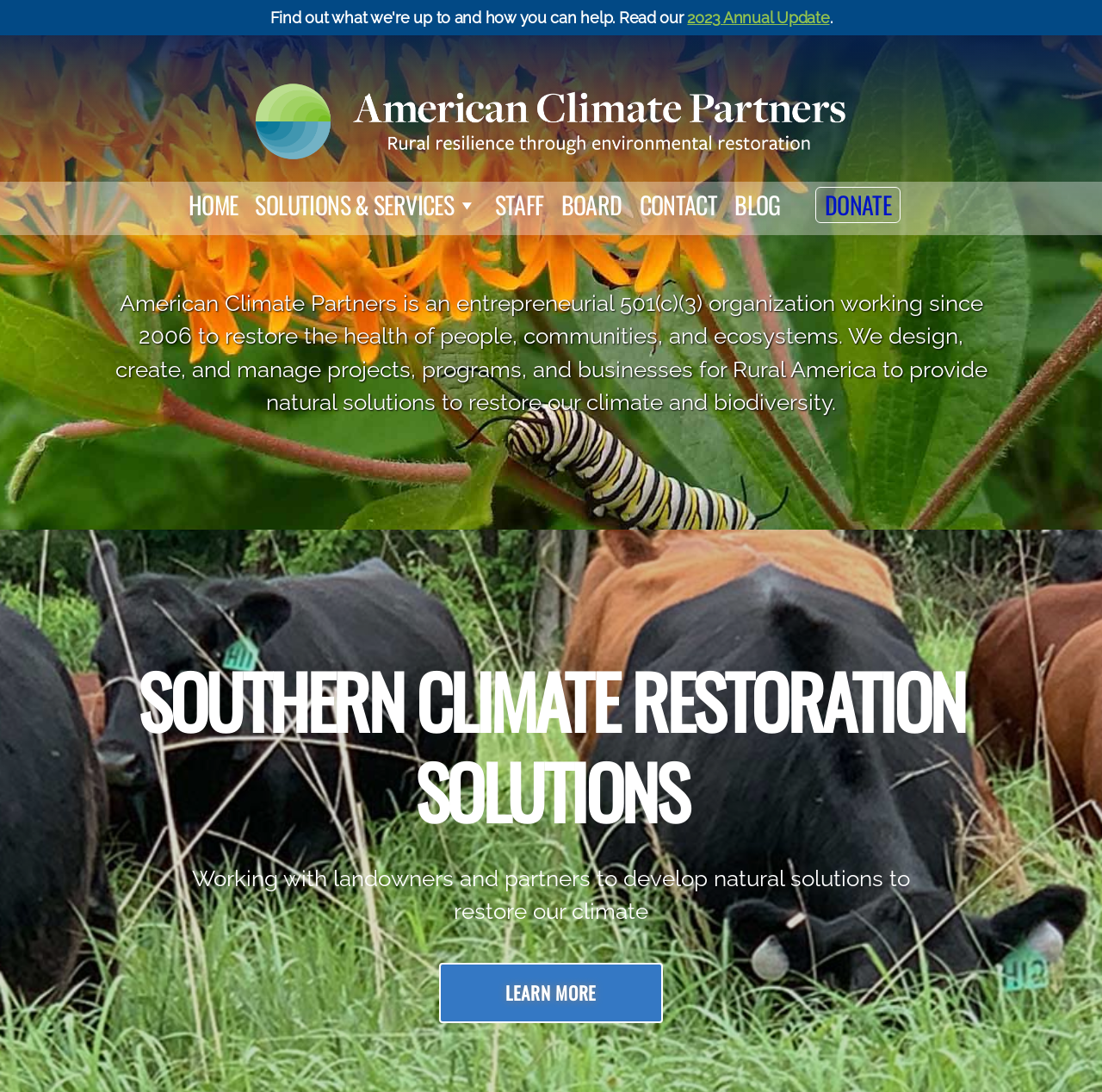Using a single word or phrase, answer the following question: 
What is the purpose of the organization?

Restore health of people, communities, and ecosystems